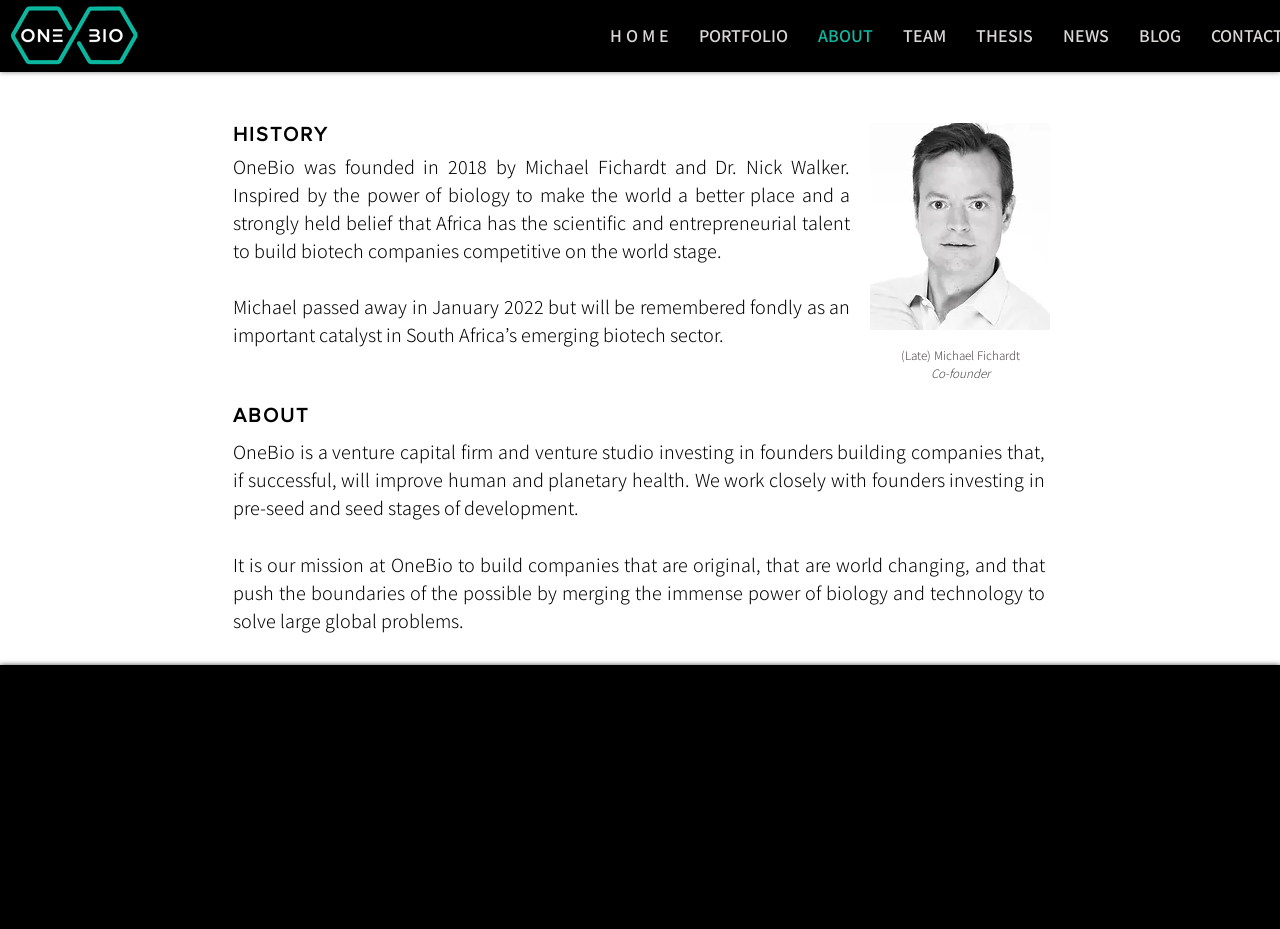Identify the bounding box coordinates for the element you need to click to achieve the following task: "read the company mission". Provide the bounding box coordinates as four float numbers between 0 and 1, in the form [left, top, right, bottom].

[0.182, 0.594, 0.816, 0.682]